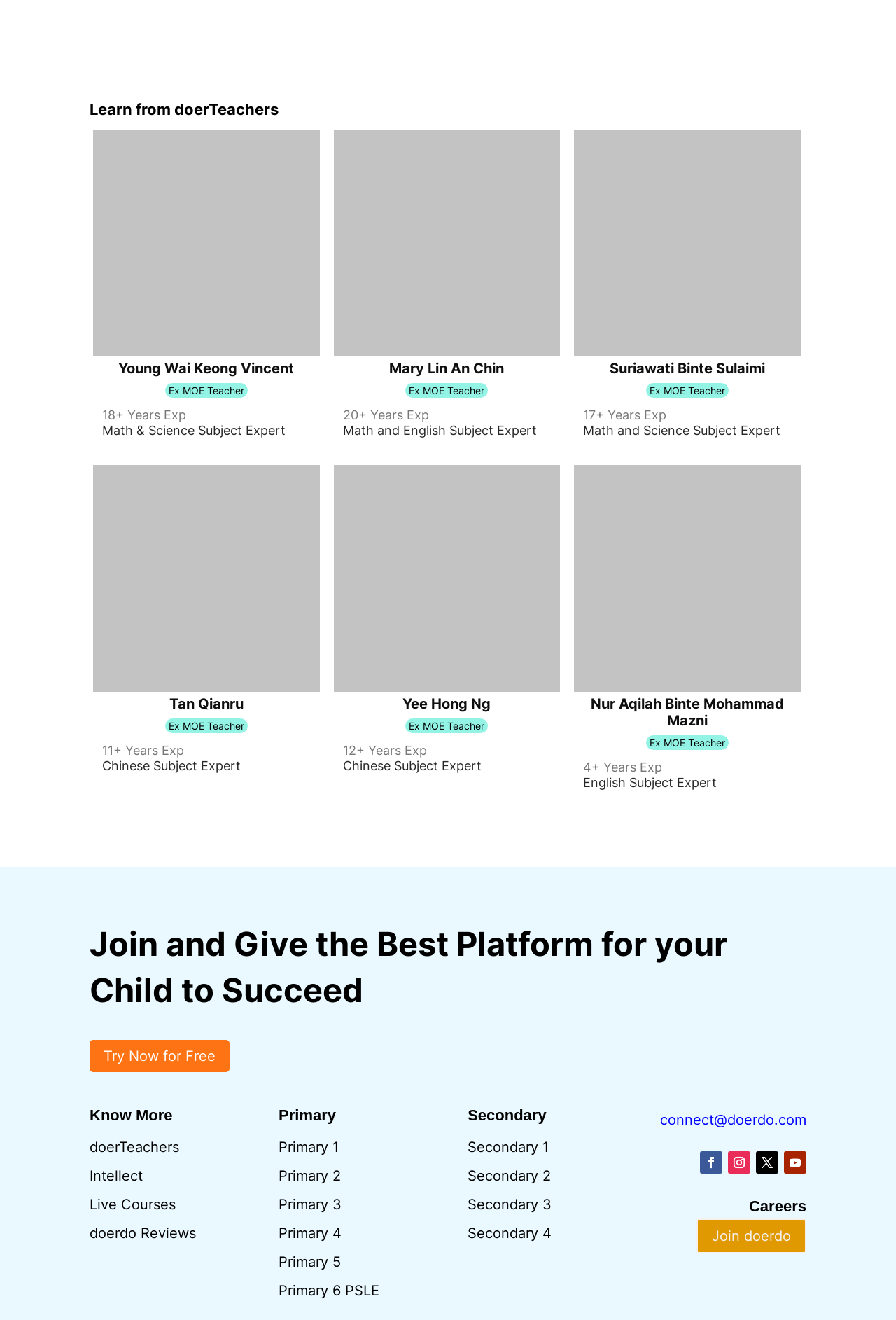Determine the coordinates of the bounding box that should be clicked to complete the instruction: "View the profile of 'Young Wai Keong Vincent'". The coordinates should be represented by four float numbers between 0 and 1: [left, top, right, bottom].

[0.104, 0.273, 0.357, 0.285]